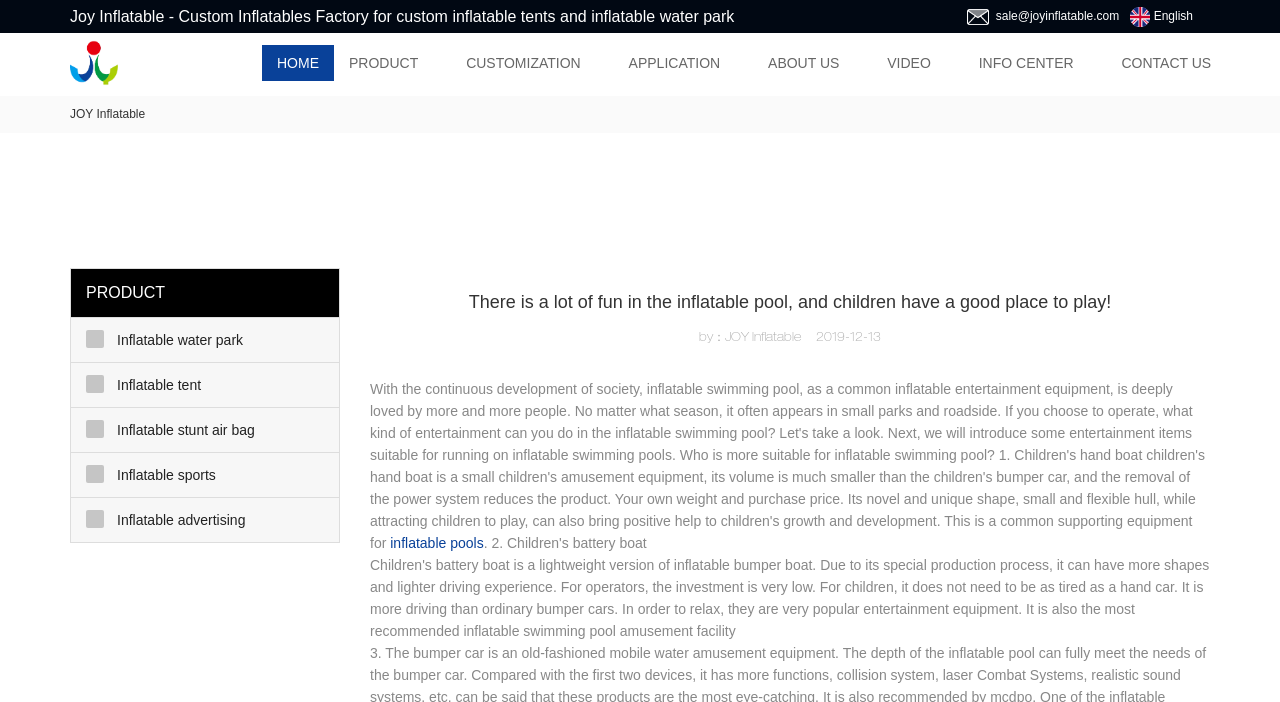Answer the question using only a single word or phrase: 
What is the company name?

Guangzhou JOY Inflatable Limited